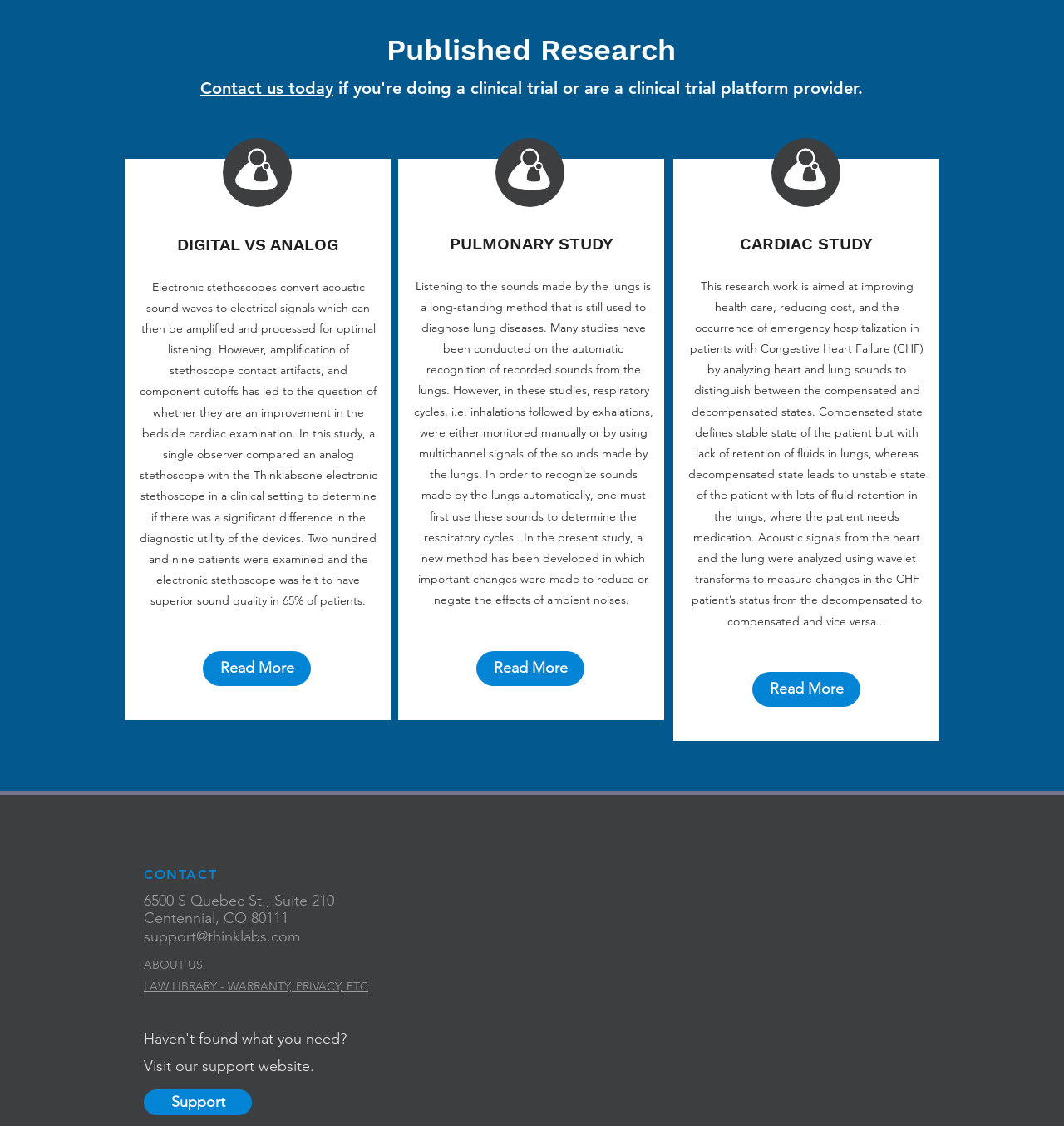Please find the bounding box coordinates of the element that you should click to achieve the following instruction: "Read more about DIGITAL VS ANALOG". The coordinates should be presented as four float numbers between 0 and 1: [left, top, right, bottom].

[0.191, 0.578, 0.292, 0.609]